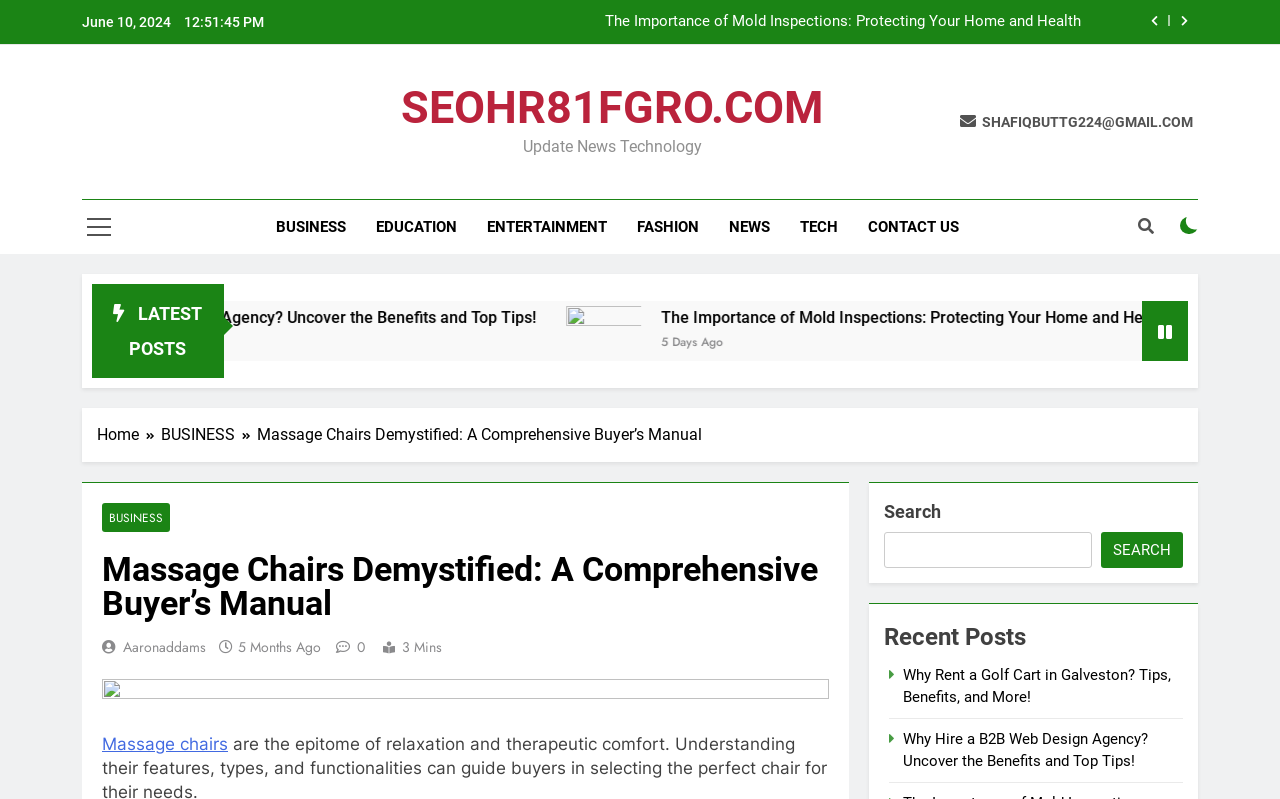Provide a thorough and detailed response to the question by examining the image: 
How many minutes does it take to read the article 'Massage Chairs Demystified: A Comprehensive Buyer’s Manual'?

I found the article 'Massage Chairs Demystified: A Comprehensive Buyer’s Manual' and noticed that it has a '3 Mins' static text element nearby, which indicates the estimated reading time.